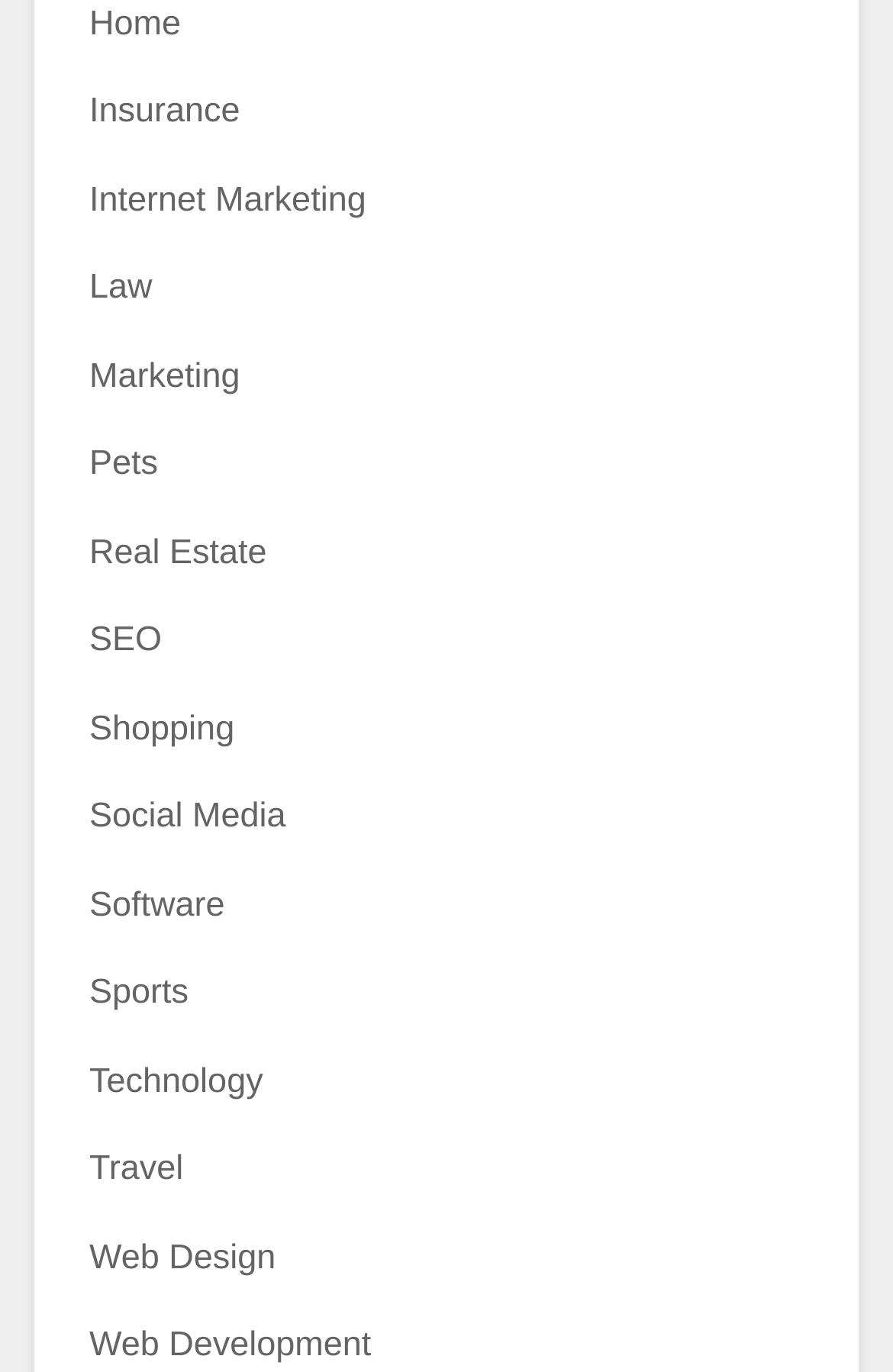Select the bounding box coordinates of the element I need to click to carry out the following instruction: "explore Internet Marketing".

[0.1, 0.131, 0.41, 0.16]